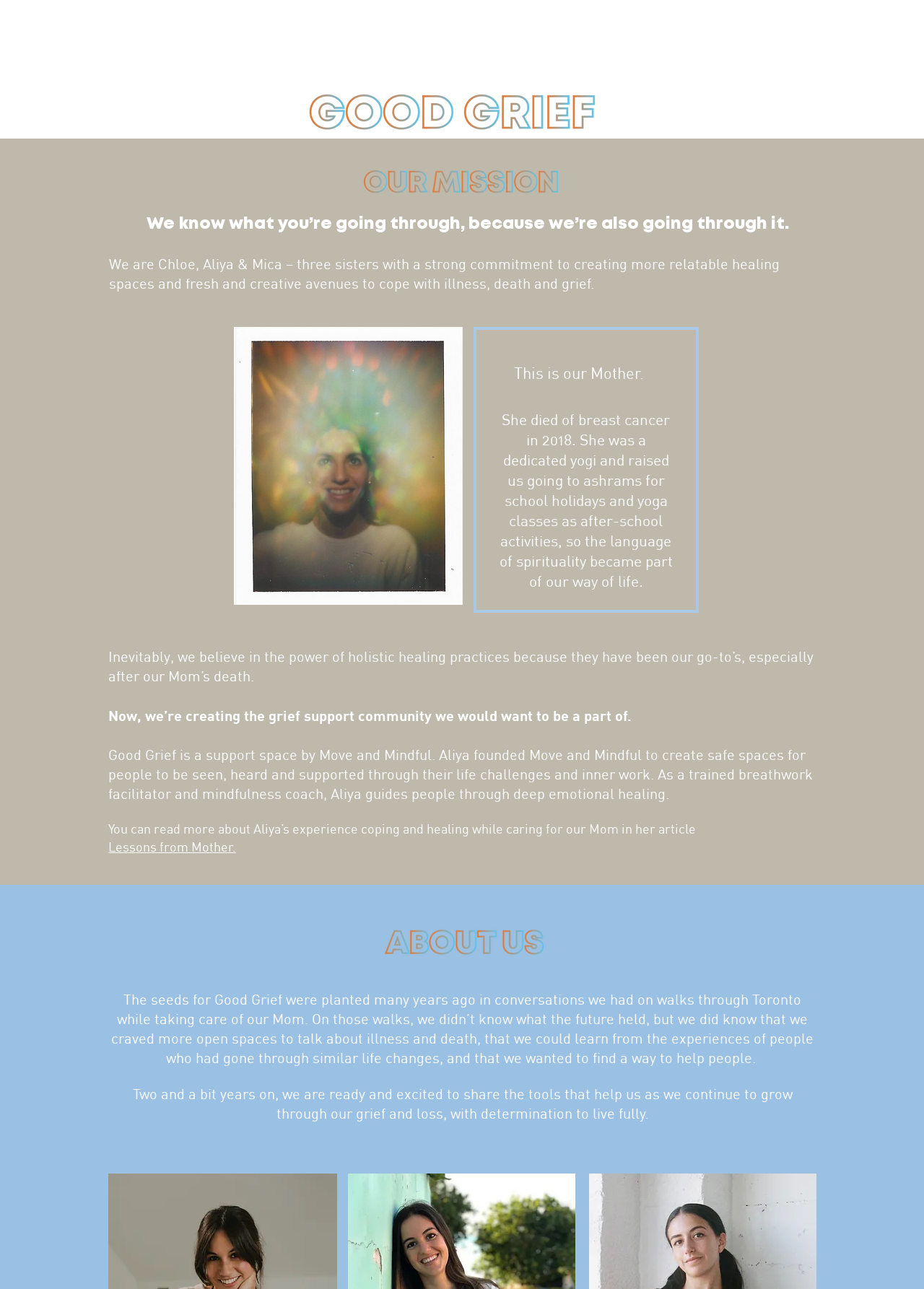What is the name of the sisters' mother?
Provide a well-explained and detailed answer to the question.

Although the webpage mentions the sisters' mother, it does not explicitly state her name. The text only refers to her as 'our Mom' or 'She'.